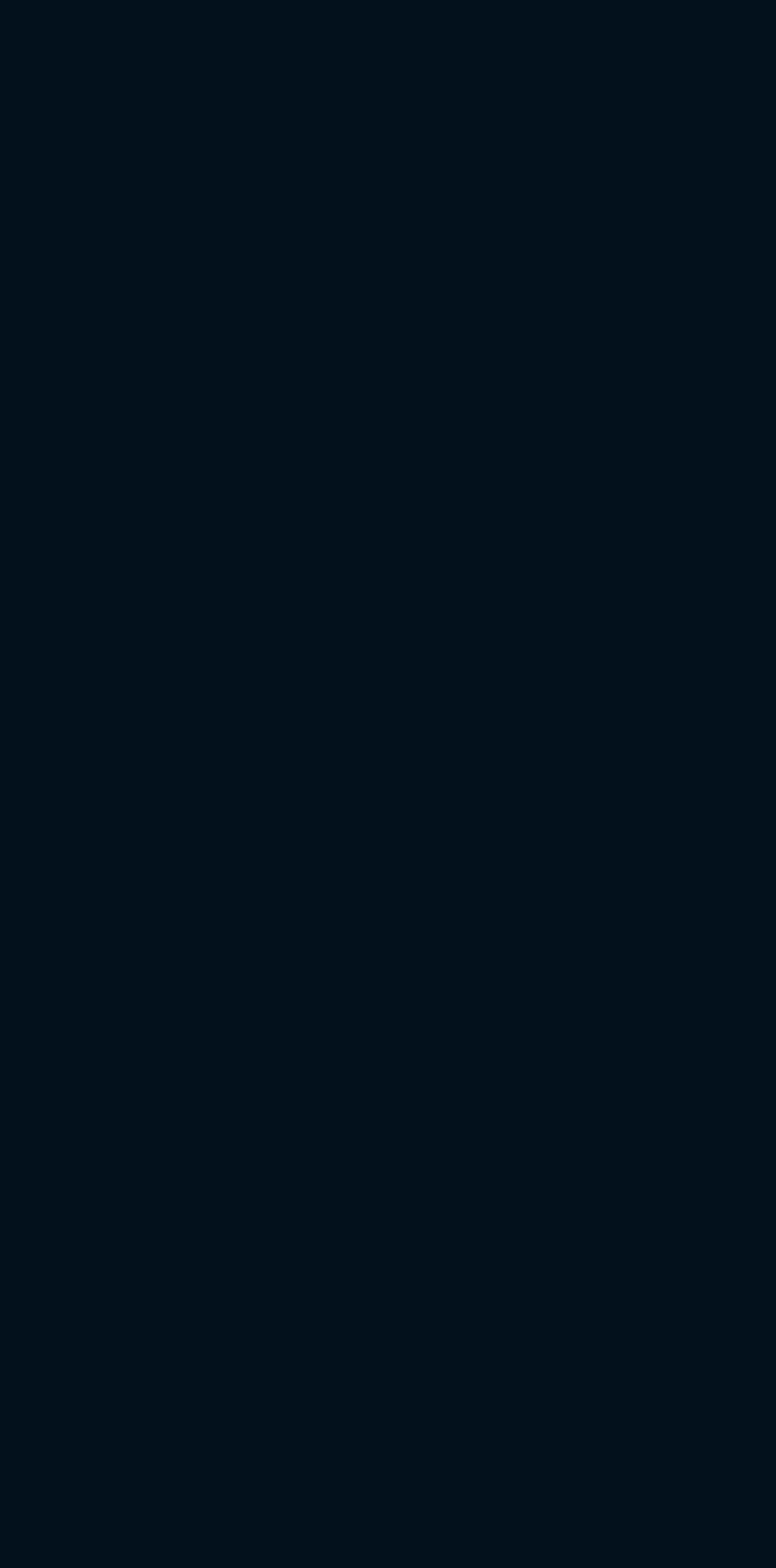Determine the bounding box coordinates of the area to click in order to meet this instruction: "View the 'Contact Info'".

[0.038, 0.871, 0.286, 0.895]